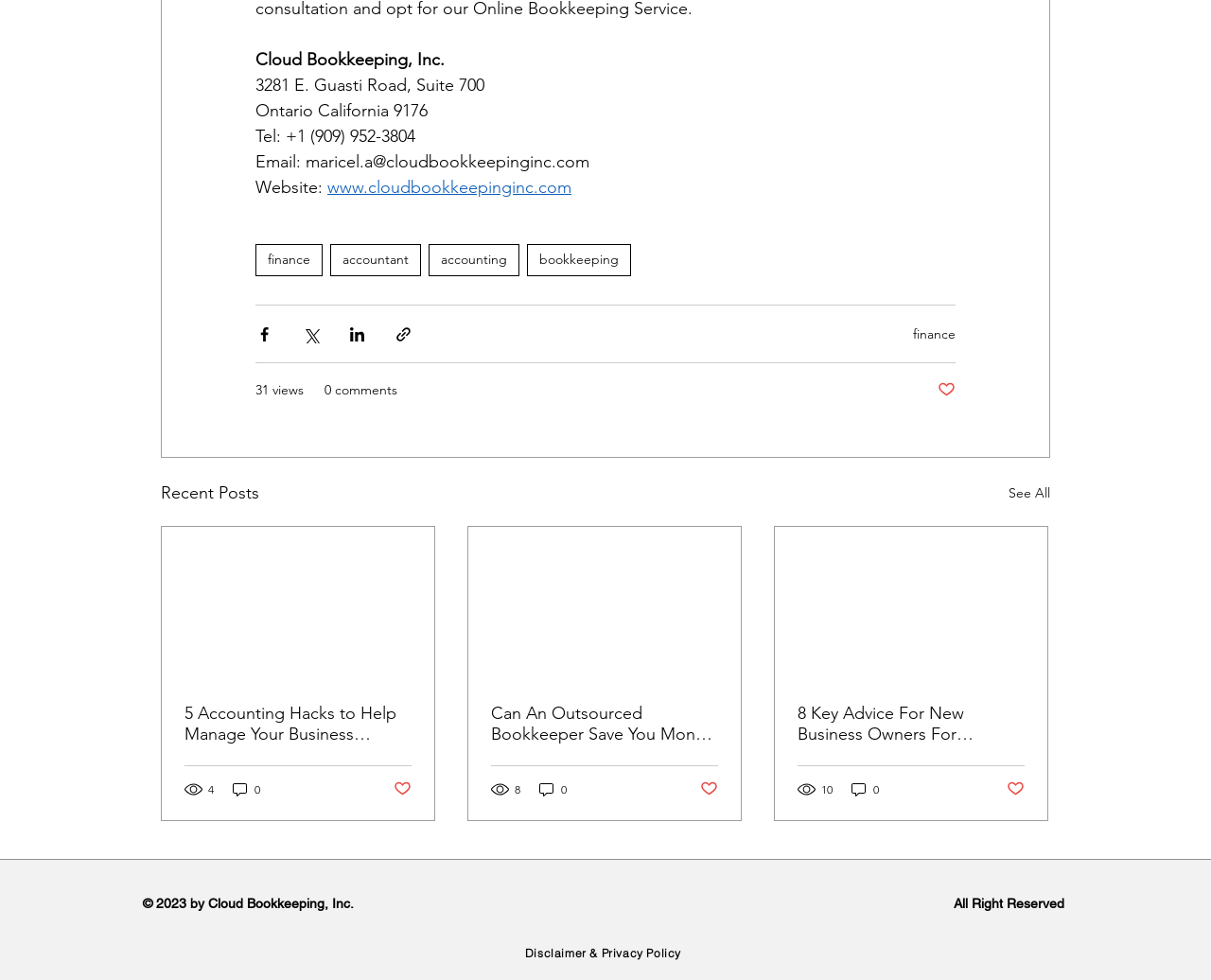What is the address of the company?
Please use the visual content to give a single word or phrase answer.

3281 E. Guasti Road, Suite 700, Ontario California 91761